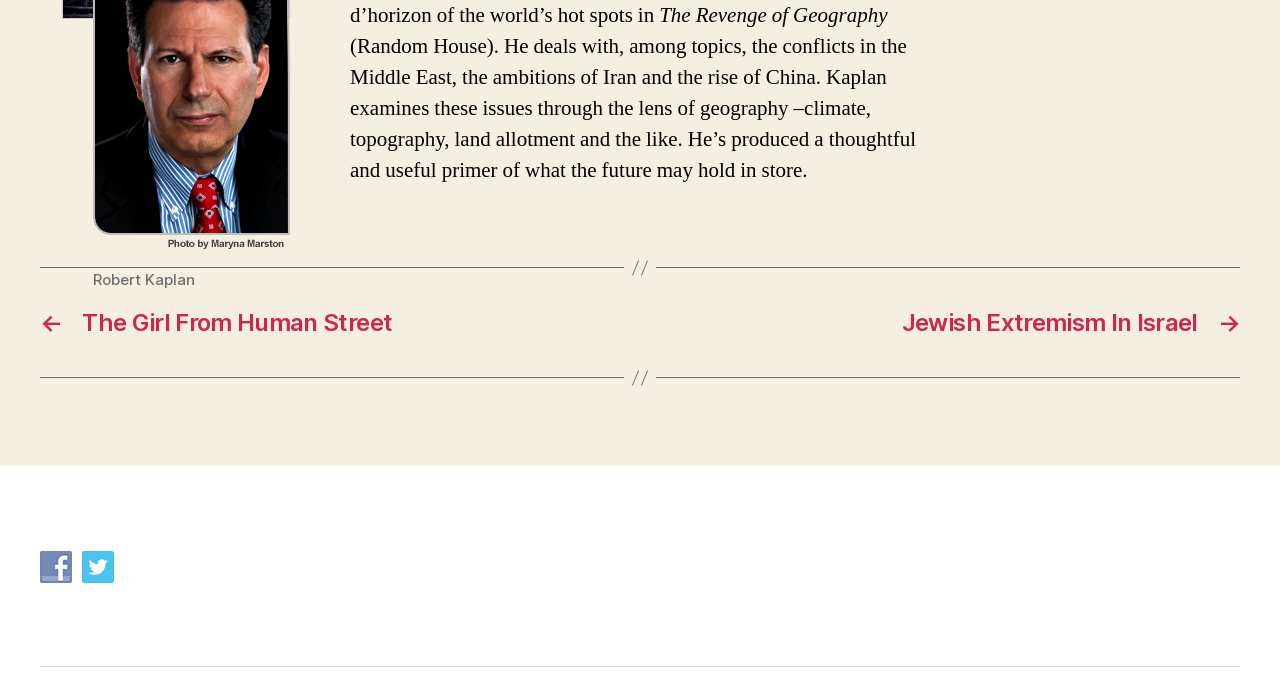What is the navigation section?
Identify the answer in the screenshot and reply with a single word or phrase.

Post